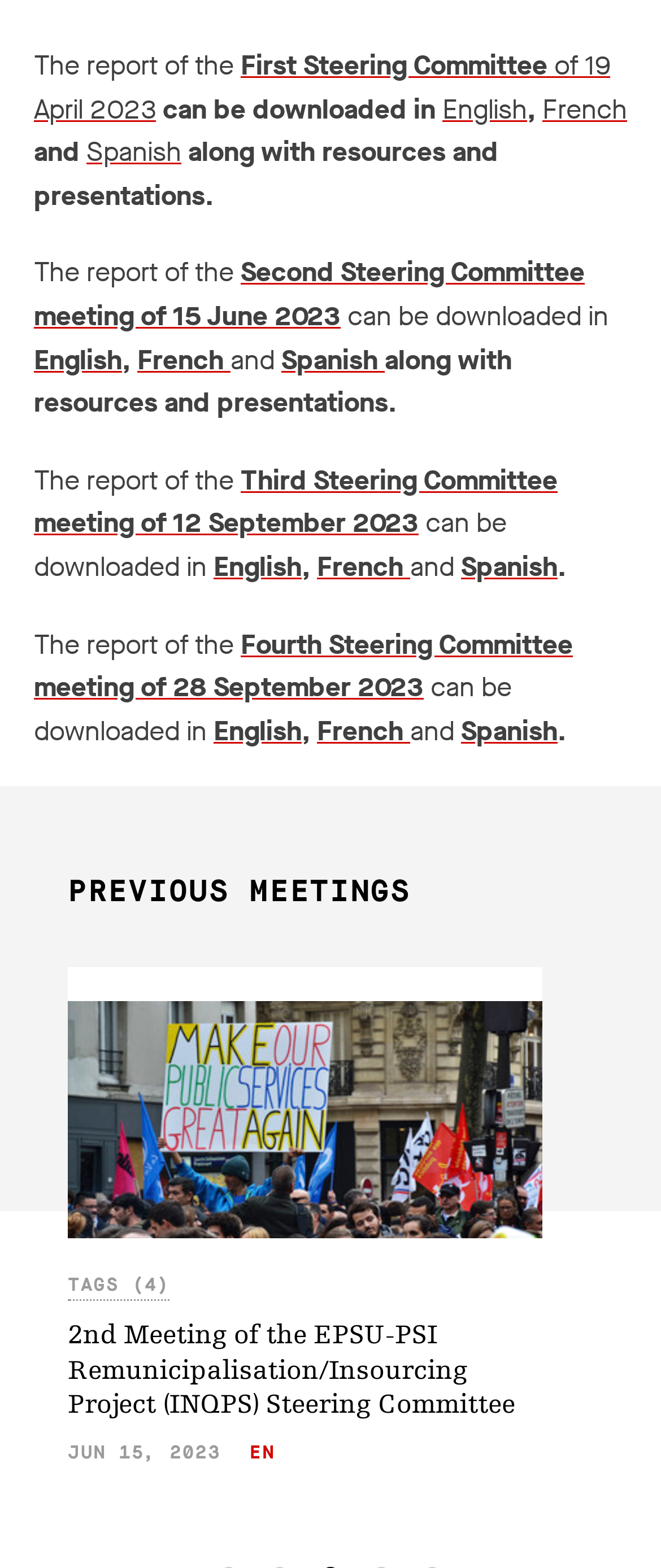What is the title of the section below the reports?
Using the image as a reference, give a one-word or short phrase answer.

PREVIOUS MEETINGS